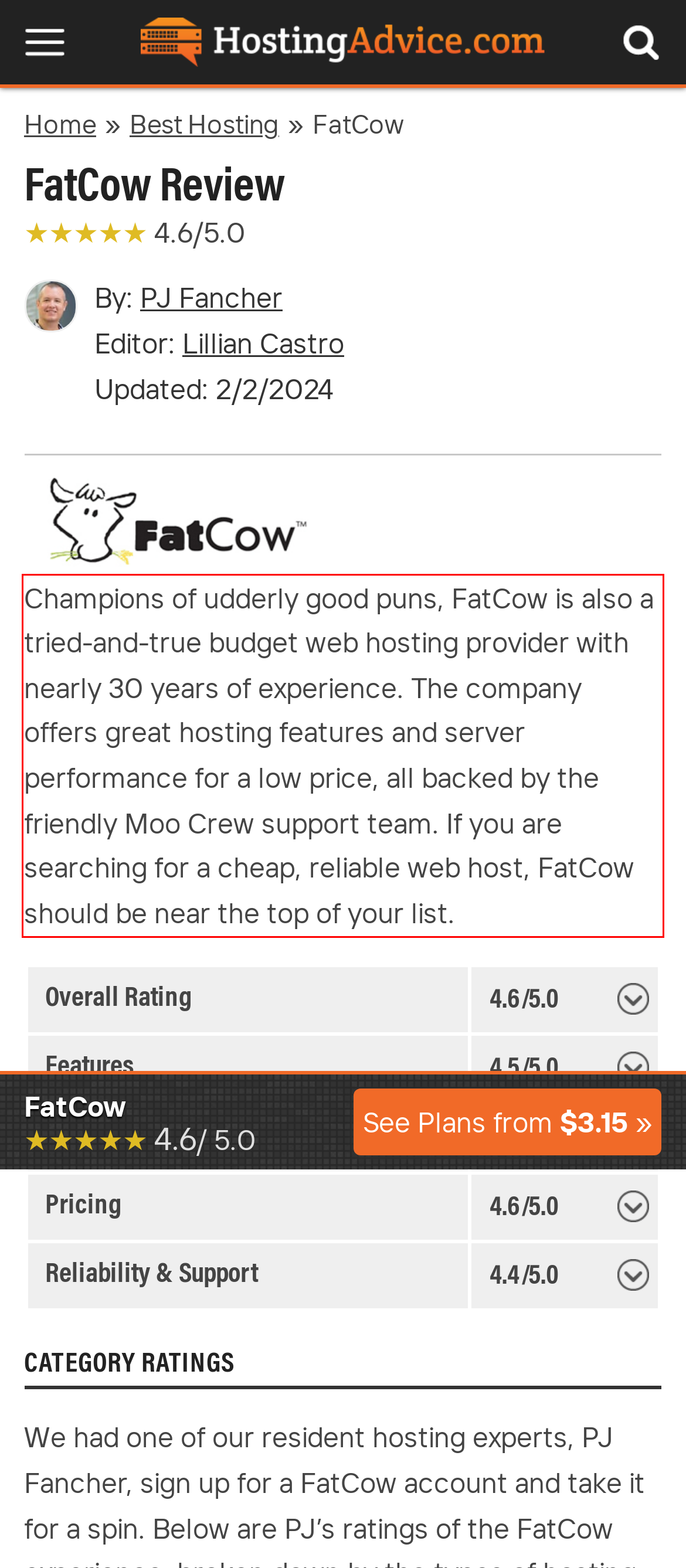You have a screenshot of a webpage with a red bounding box. Use OCR to generate the text contained within this red rectangle.

Champions of udderly good puns, FatCow is also a tried-and-true budget web hosting provider with nearly 30 years of experience. The company offers great hosting features and server performance for a low price, all backed by the friendly Moo Crew support team. If you are searching for a cheap, reliable web host, FatCow should be near the top of your list.